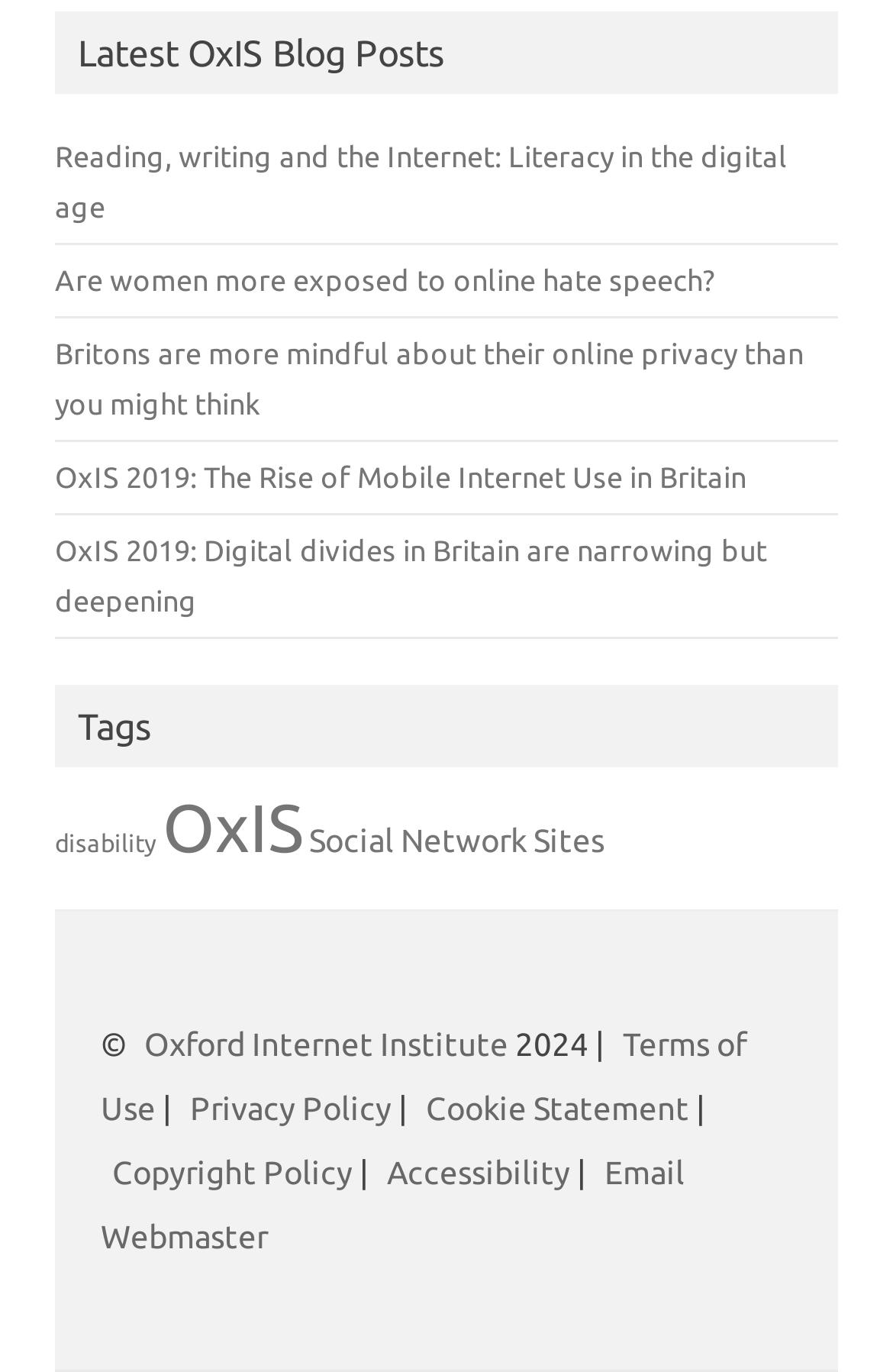Pinpoint the bounding box coordinates for the area that should be clicked to perform the following instruction: "Click the 'Find your nearest store' link".

None